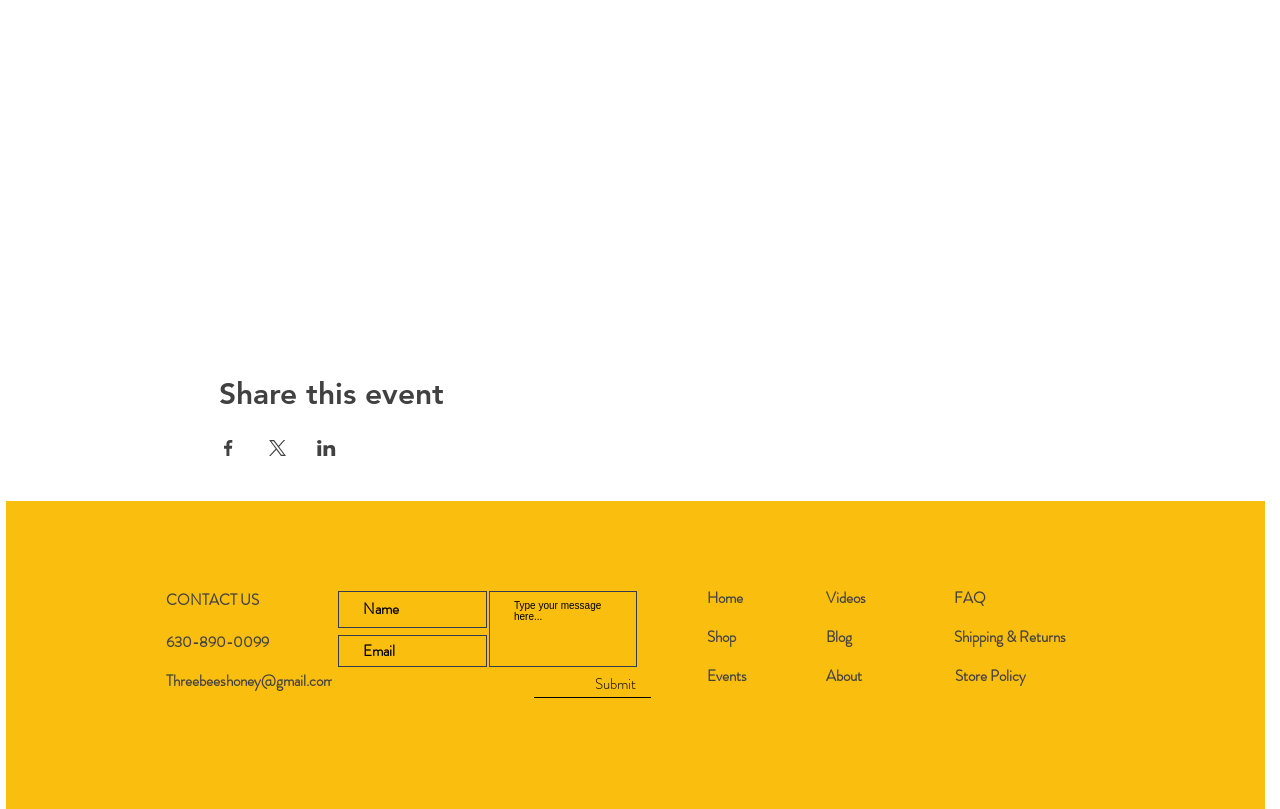What can I do on this webpage?
Please respond to the question with a detailed and thorough explanation.

On this webpage, I can share the event on social media platforms such as Facebook, X, and LinkedIn, contact the shop owners using the provided phone number and email address, and submit a form using the provided textboxes and button.